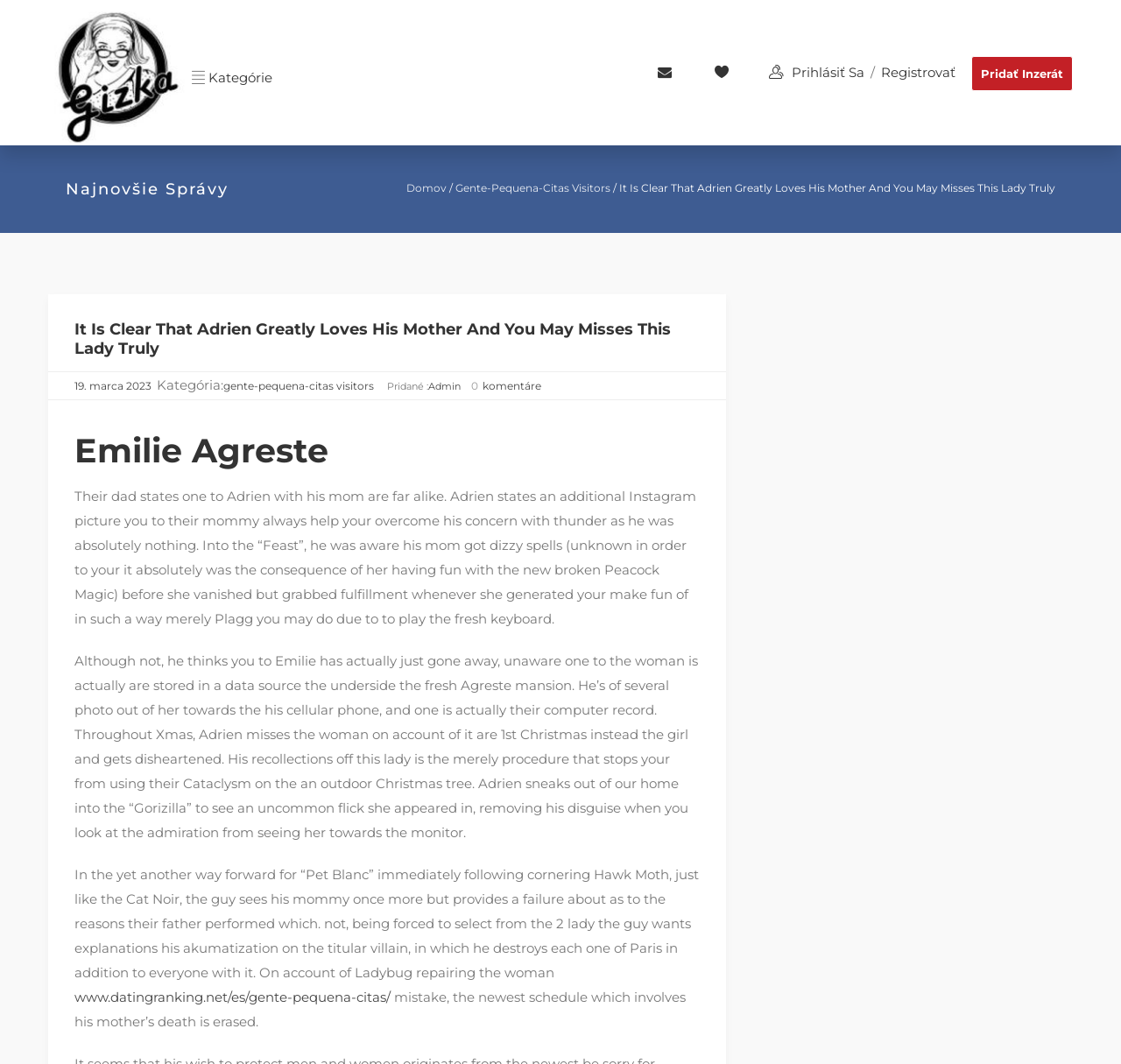Answer the question with a brief word or phrase:
How many comments does the article have?

0